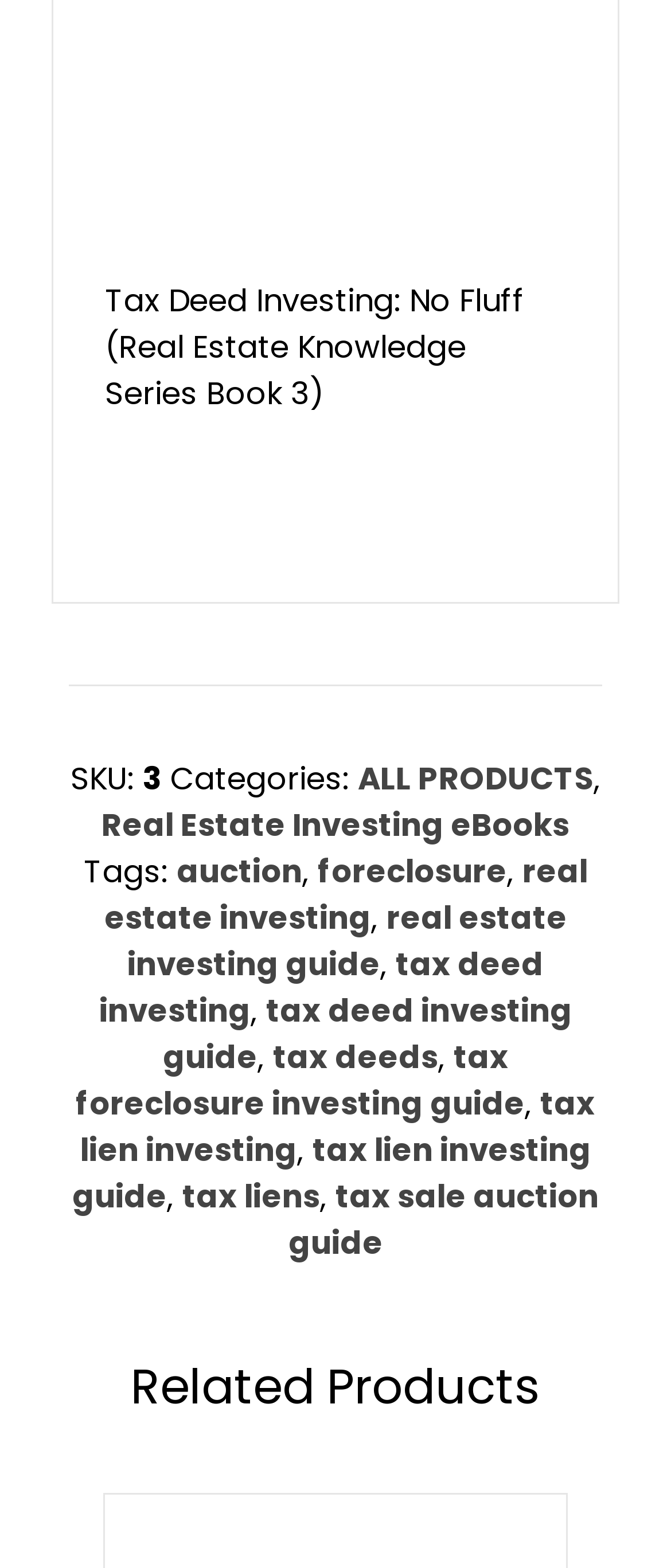Please determine the bounding box coordinates of the element's region to click for the following instruction: "play the Youtube video".

[0.156, 0.174, 0.844, 0.34]